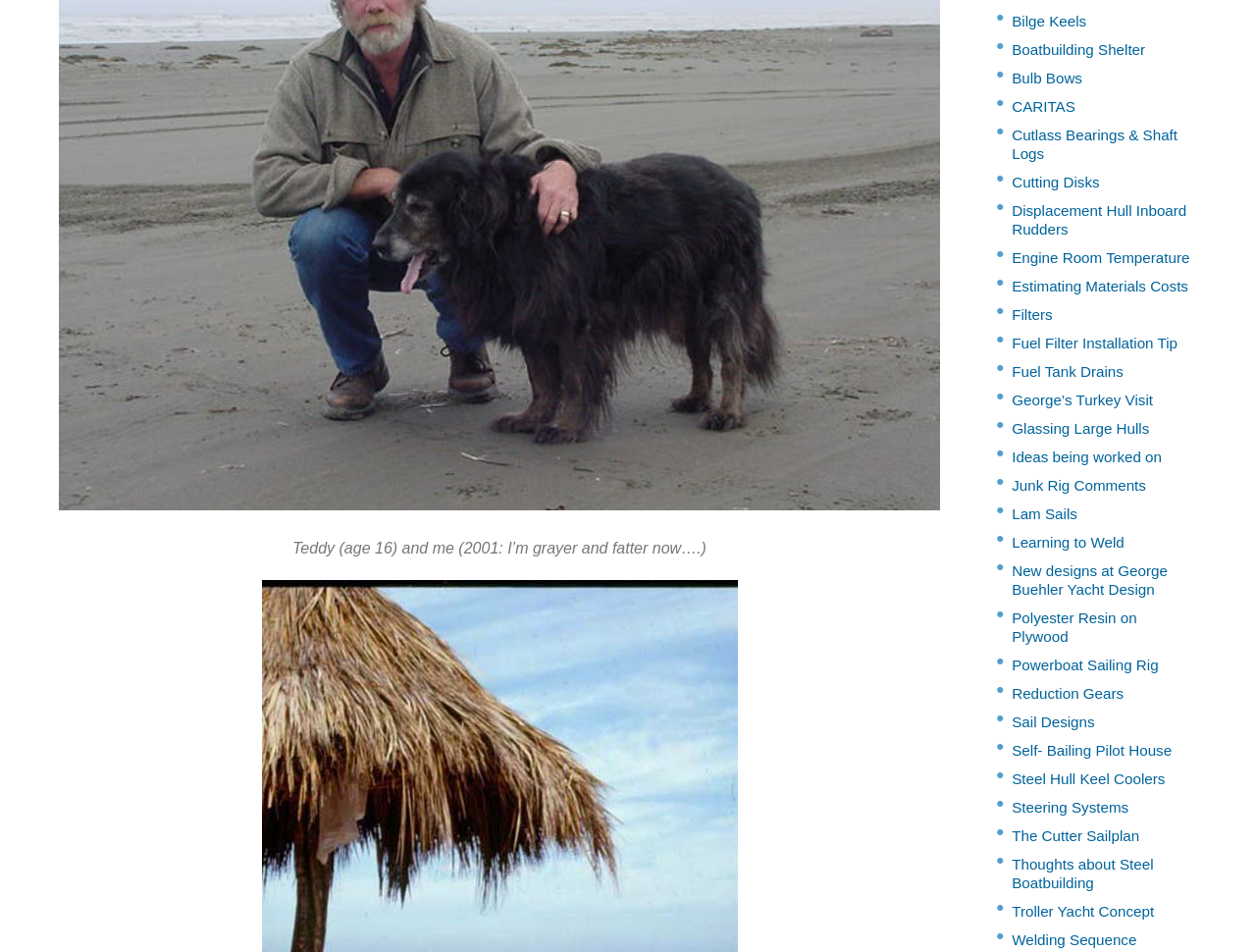Please determine the bounding box coordinates, formatted as (top-left x, top-left y, bottom-right x, bottom-right y), with all values as floating point numbers between 0 and 1. Identify the bounding box of the region described as: George’s Turkey Visit

[0.806, 0.407, 0.918, 0.434]